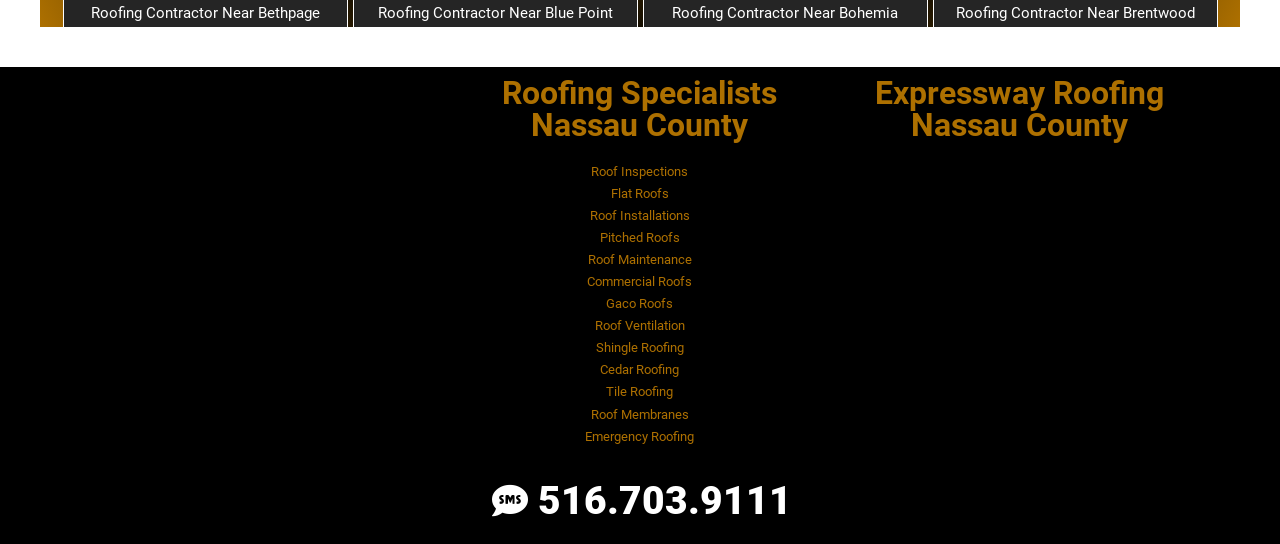Identify the bounding box coordinates necessary to click and complete the given instruction: "View 'Roofing Specialists Nassau County'".

[0.359, 0.141, 0.641, 0.258]